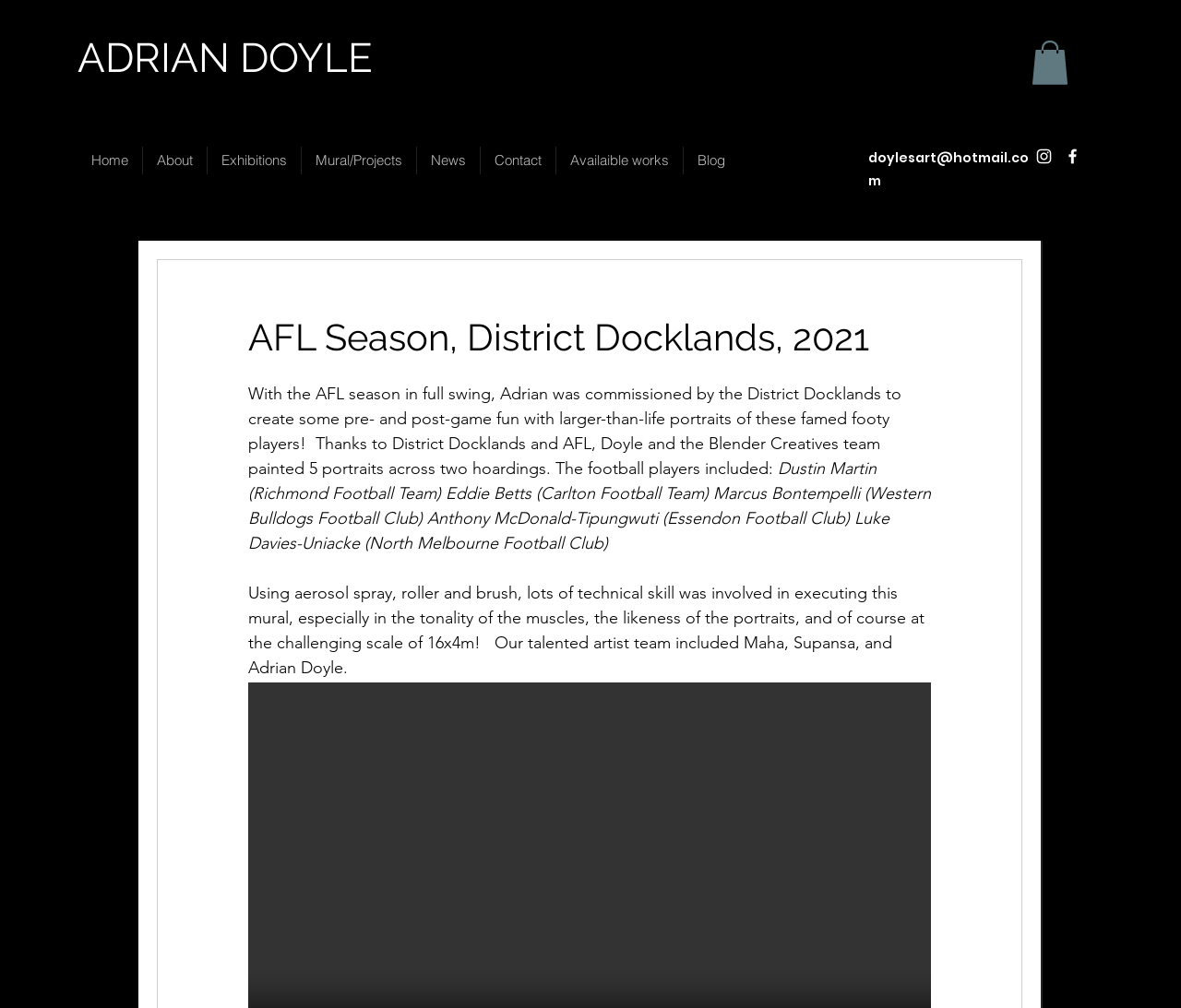Please specify the bounding box coordinates of the clickable region to carry out the following instruction: "Click on the 'Home' link". The coordinates should be four float numbers between 0 and 1, in the format [left, top, right, bottom].

[0.066, 0.145, 0.12, 0.173]